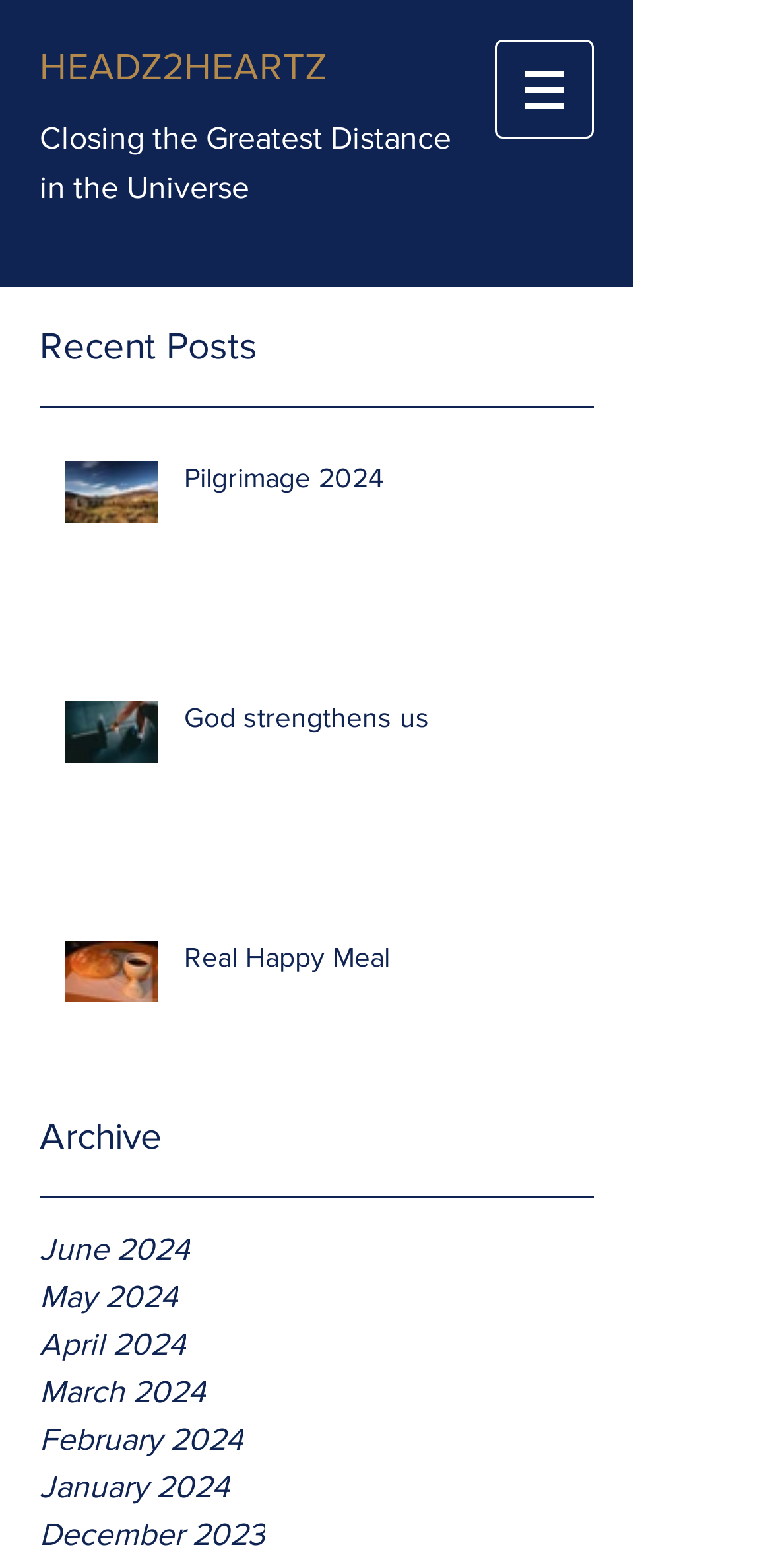Identify the bounding box coordinates of the region I need to click to complete this instruction: "Select the 'God strengthens us' post".

[0.238, 0.445, 0.738, 0.48]